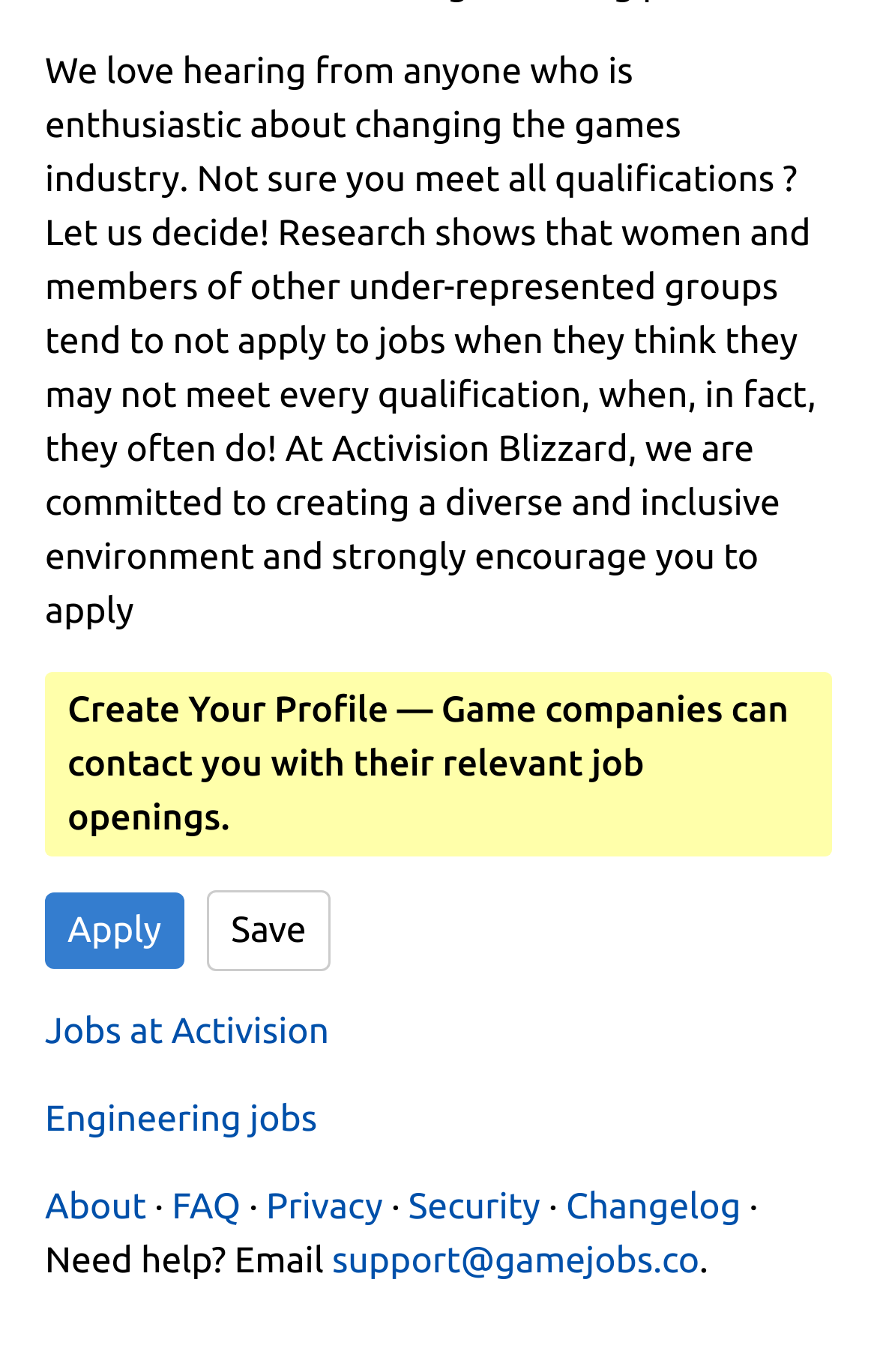Provide a single word or phrase to answer the given question: 
What is the contact email address for support?

support@gamejobs.co